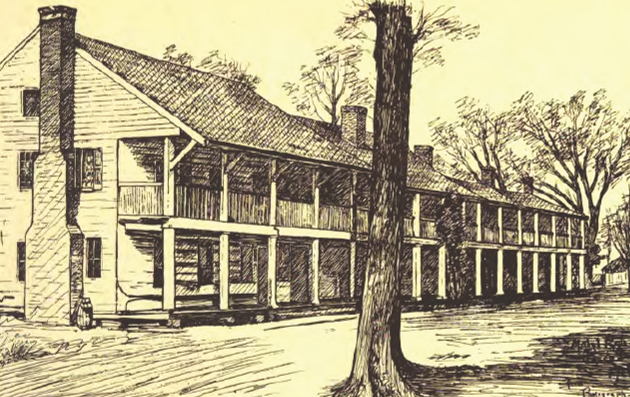What is the significance of the Eagle Tavern in Hertford?
By examining the image, provide a one-word or phrase answer.

Historical significance